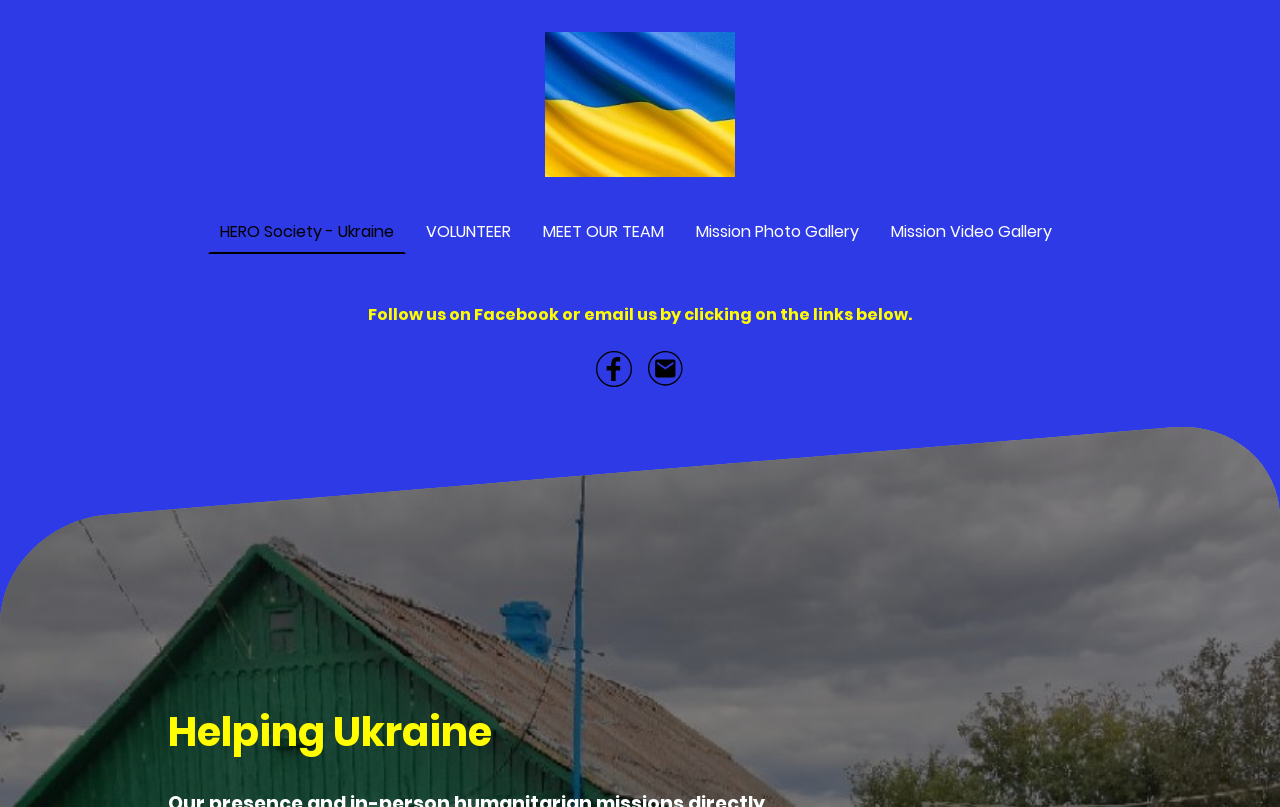How many social media links are there?
Give a comprehensive and detailed explanation for the question.

I found two links with images, which are likely social media links, with bounding box coordinates [0.466, 0.435, 0.494, 0.479] and [0.506, 0.435, 0.534, 0.479]. These links are likely Facebook and email links as described in the nearby text 'Follow us on Facebook or email us by clicking on the links below'.